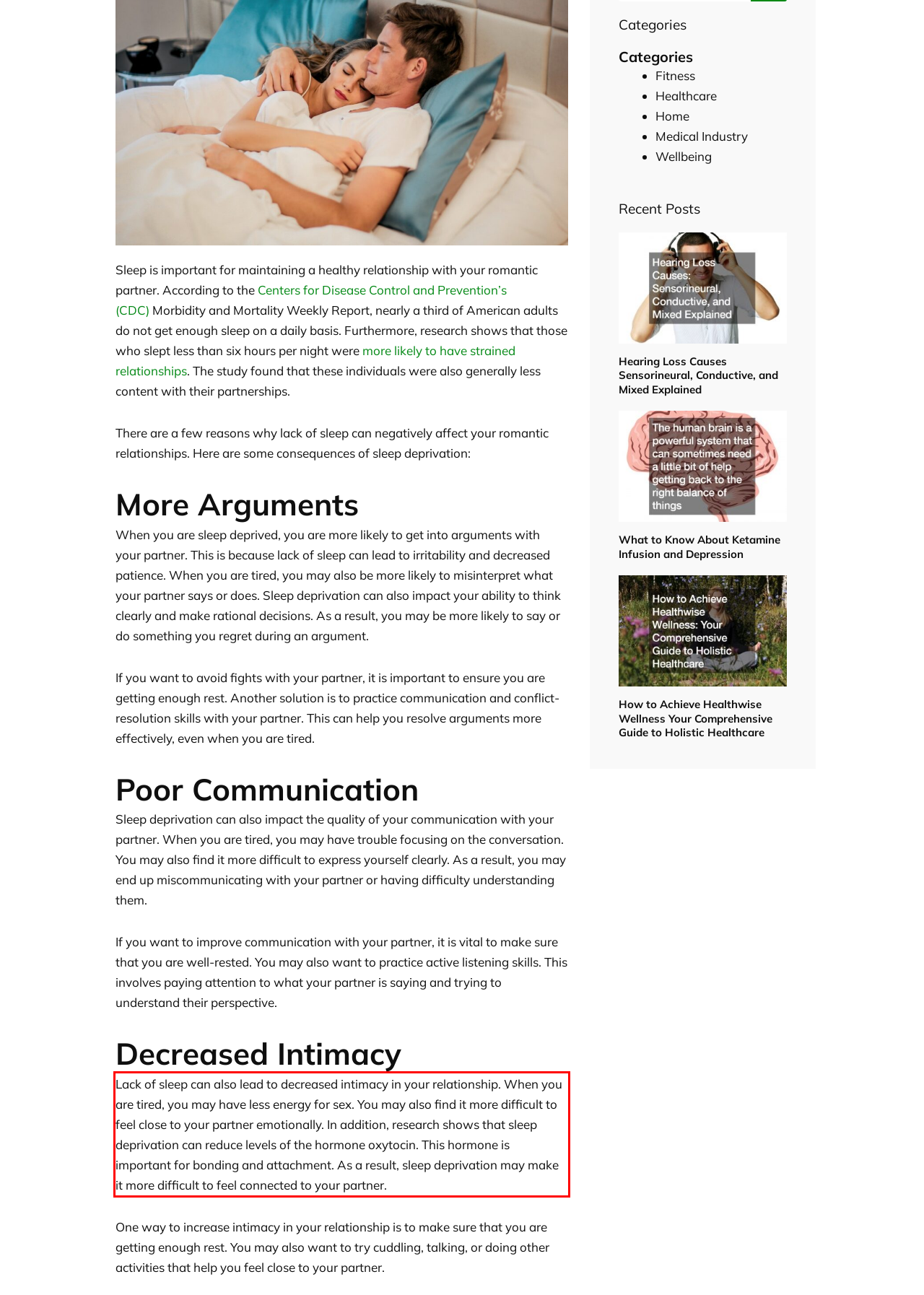You are given a screenshot with a red rectangle. Identify and extract the text within this red bounding box using OCR.

Lack of sleep can also lead to decreased intimacy in your relationship. When you are tired, you may have less energy for sex. You may also find it more difficult to feel close to your partner emotionally. In addition, research shows that sleep deprivation can reduce levels of the hormone oxytocin. This hormone is important for bonding and attachment. As a result, sleep deprivation may make it more difficult to feel connected to your partner.